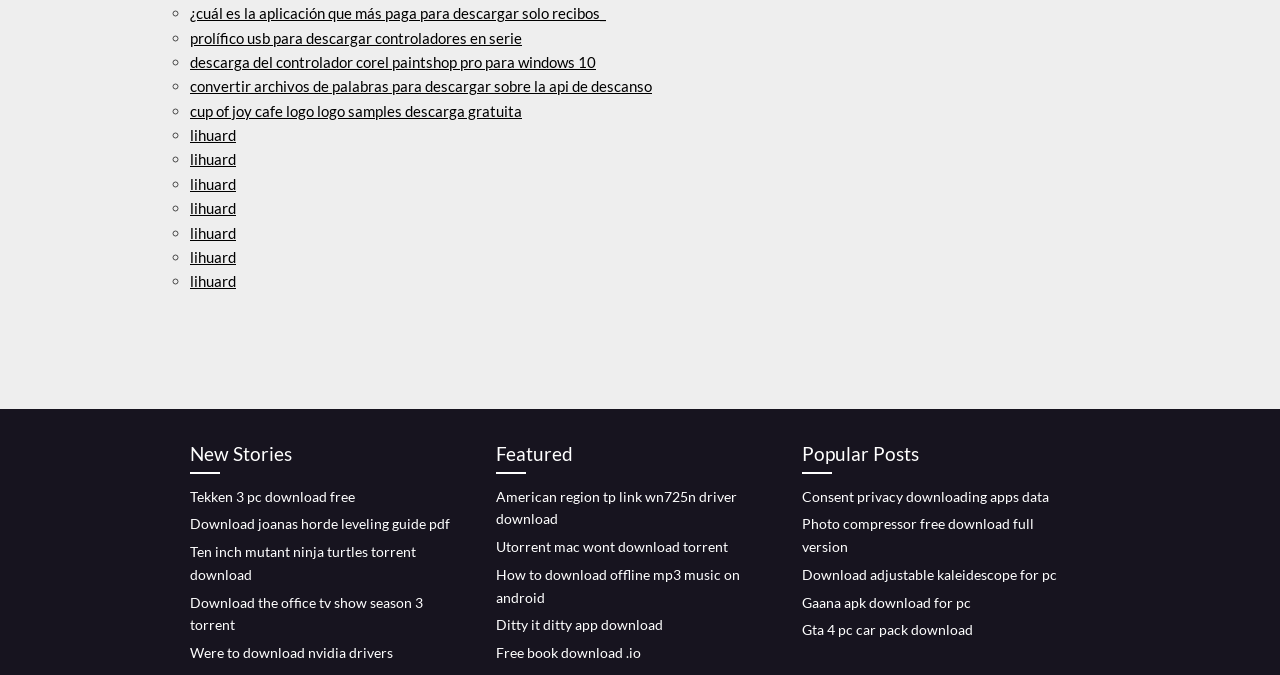Analyze the image and provide a detailed answer to the question: What is the last link on the webpage?

I scrolled to the bottom of the webpage and found the last link, which is 'Gta 4 pc car pack download' under the 'Popular Posts' section.